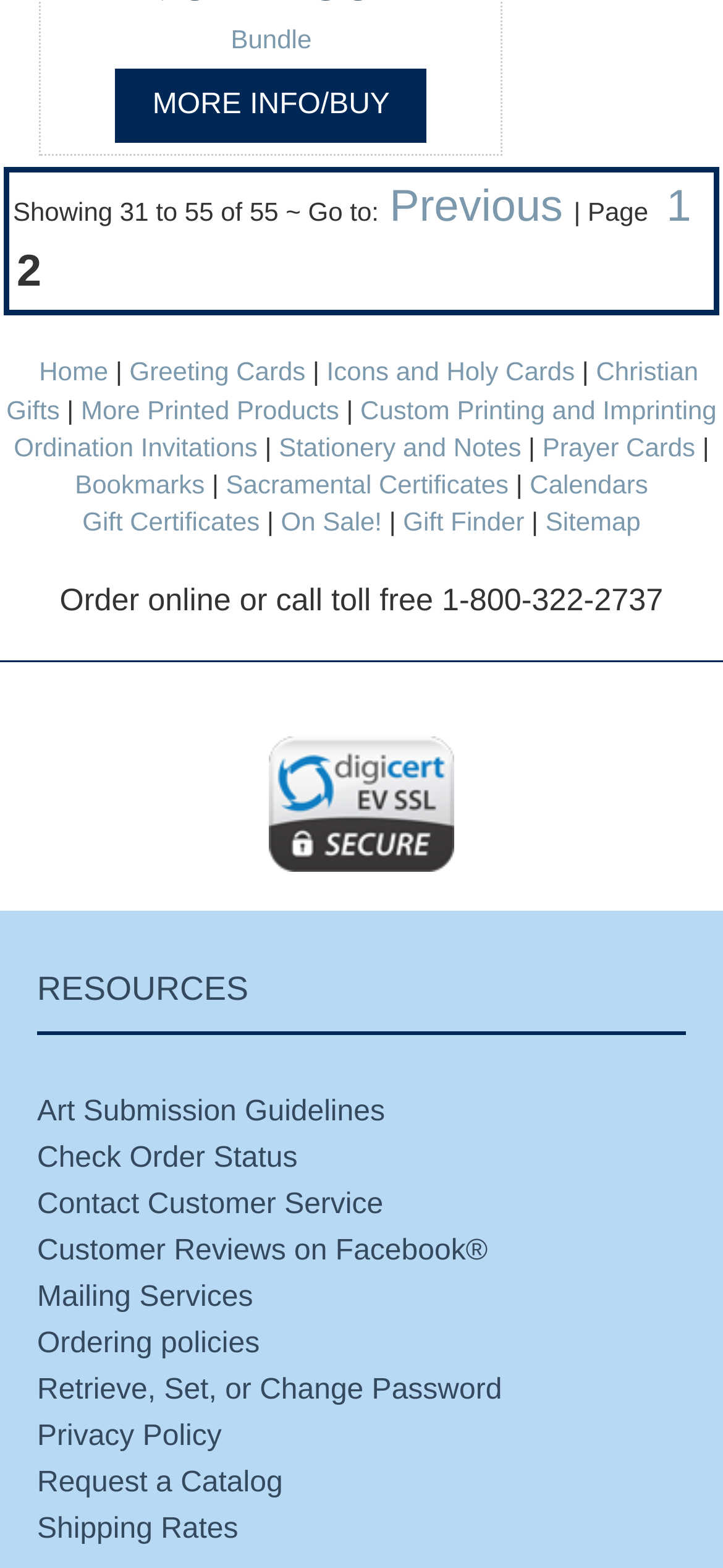Please provide the bounding box coordinates for the element that needs to be clicked to perform the following instruction: "Check order status". The coordinates should be given as four float numbers between 0 and 1, i.e., [left, top, right, bottom].

[0.051, 0.725, 0.949, 0.753]